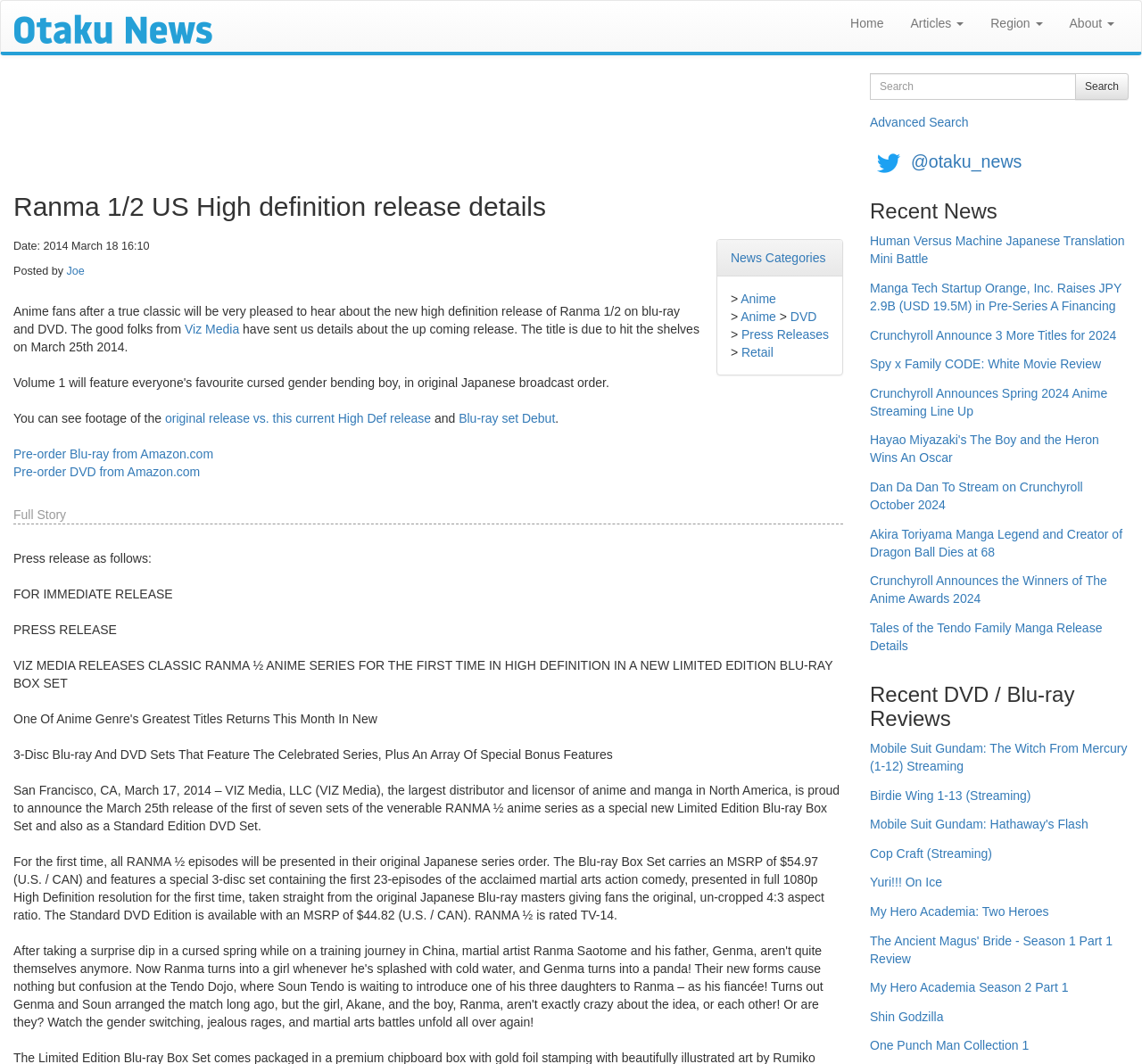How many episodes are included in the Blu-ray Box Set? Using the information from the screenshot, answer with a single word or phrase.

23